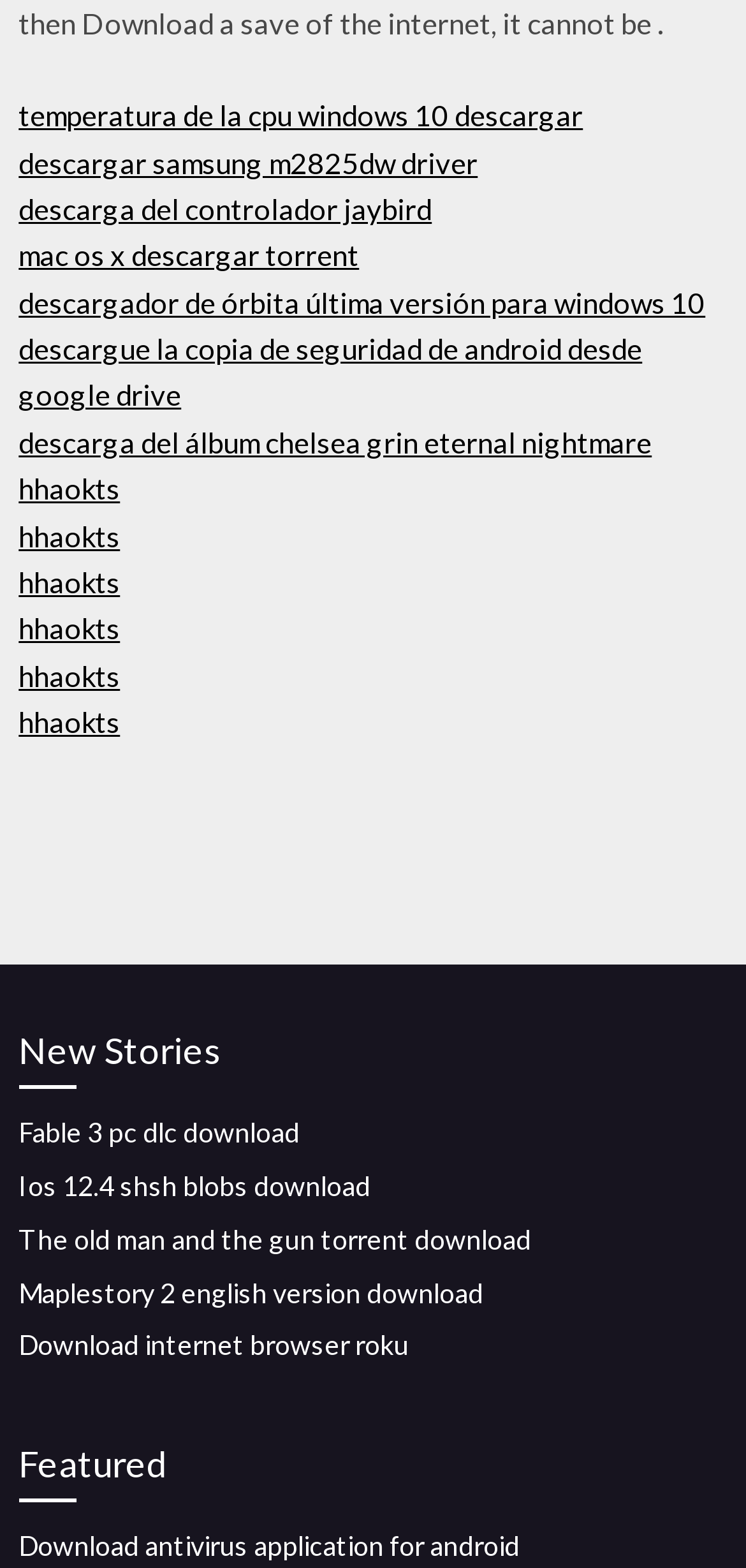Based on the provided description, "hhaokts", find the bounding box of the corresponding UI element in the screenshot.

[0.025, 0.39, 0.161, 0.412]